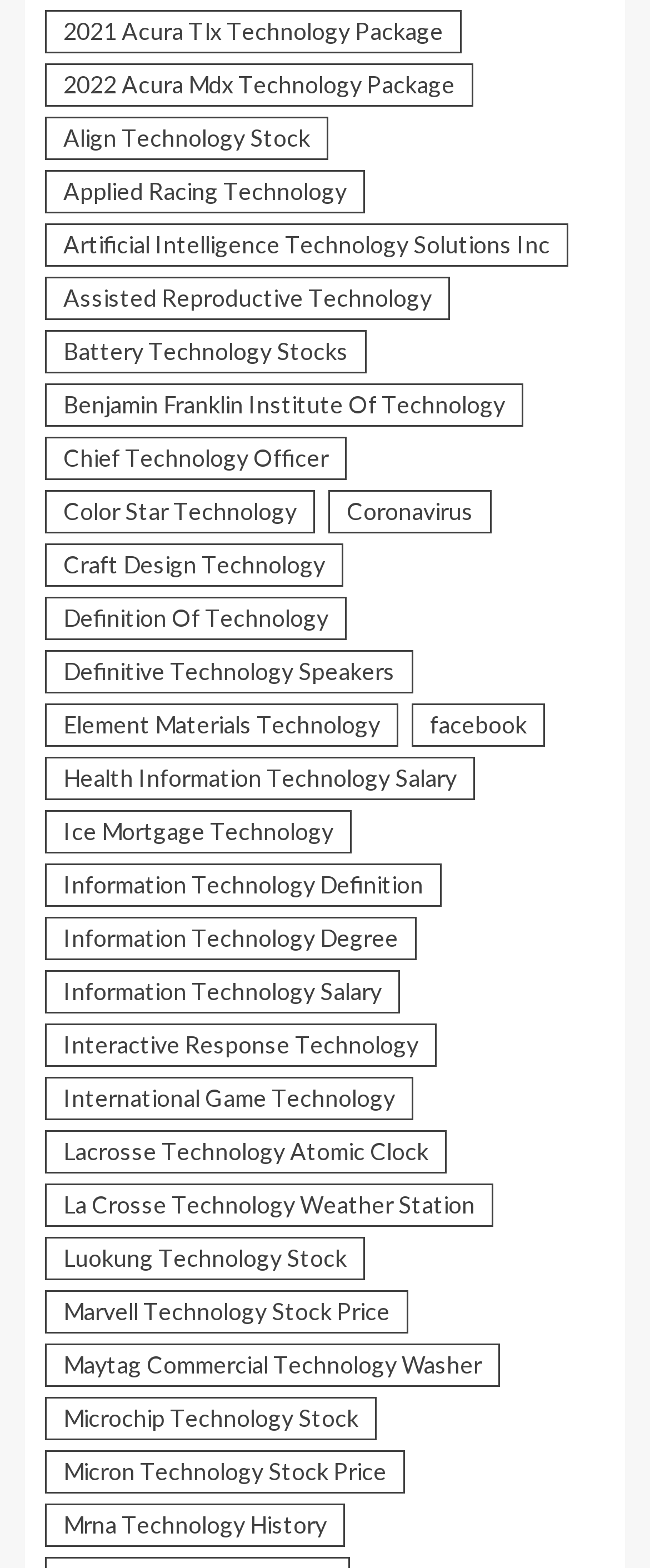Locate the bounding box of the UI element described by: "Craft Design Technology" in the given webpage screenshot.

[0.069, 0.346, 0.528, 0.374]